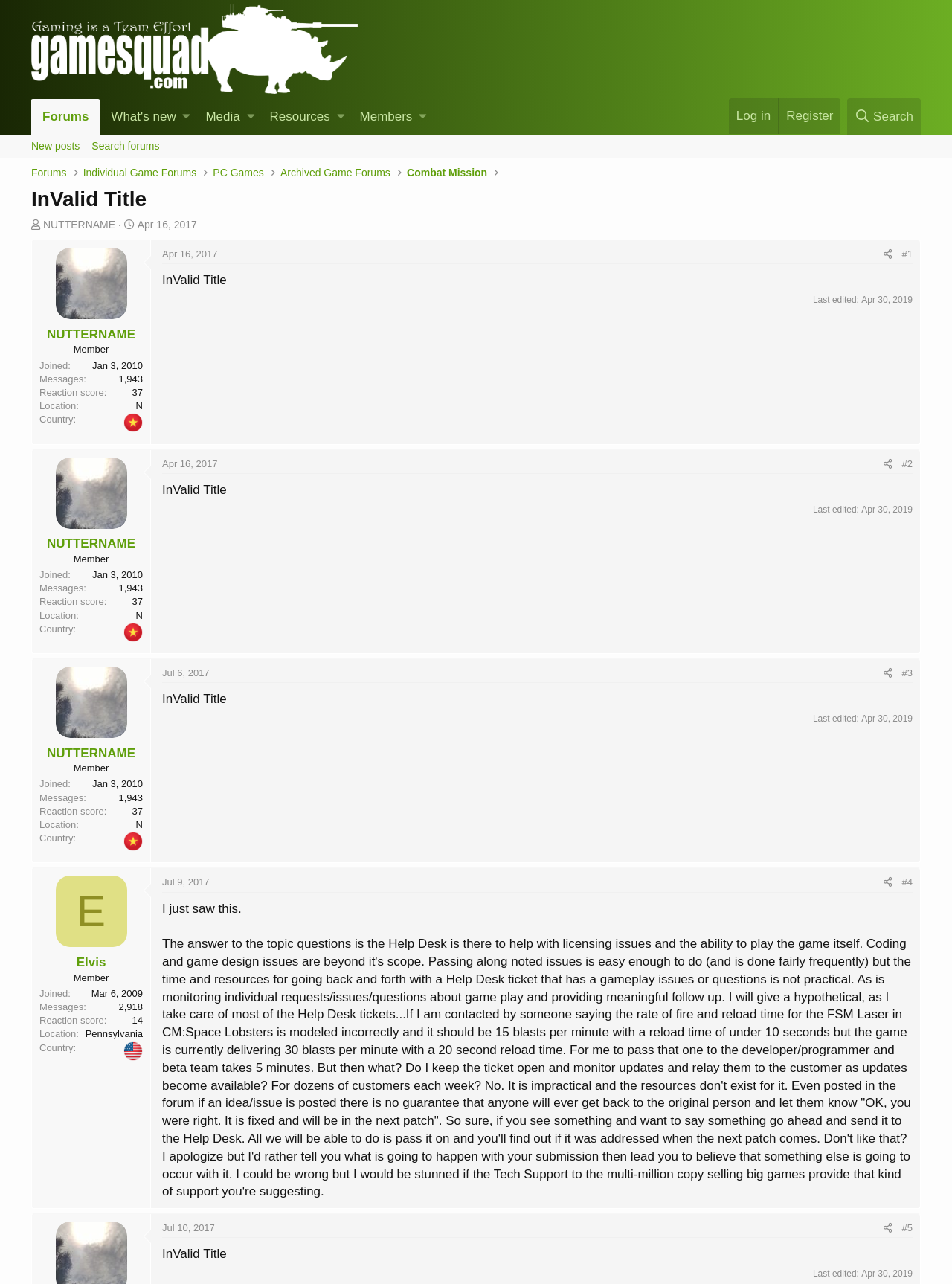How many links are there in the top navigation bar?
Use the image to answer the question with a single word or phrase.

7